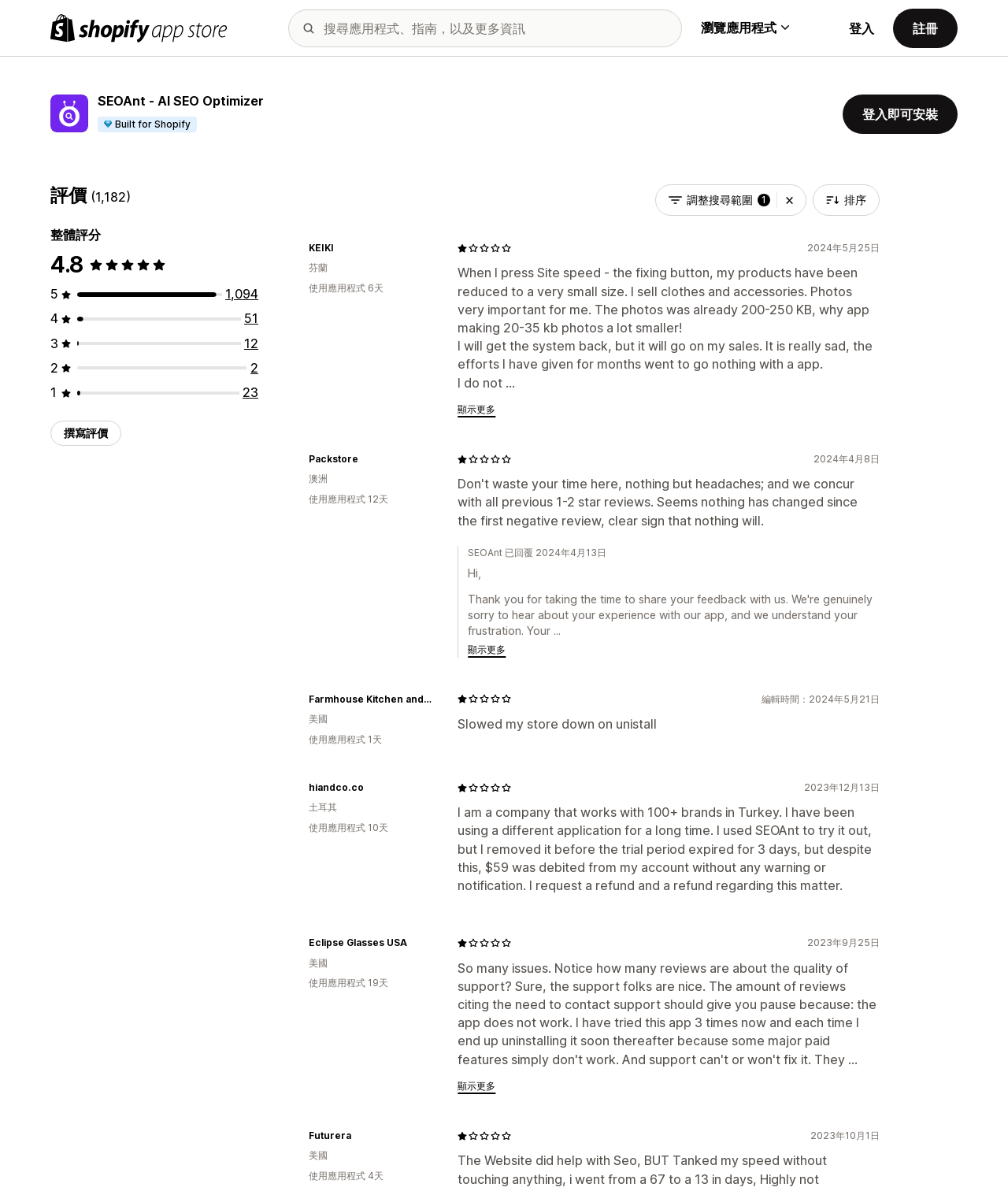Determine the bounding box coordinates for the element that should be clicked to follow this instruction: "Browse applications". The coordinates should be given as four float numbers between 0 and 1, in the format [left, top, right, bottom].

[0.695, 0.016, 0.782, 0.031]